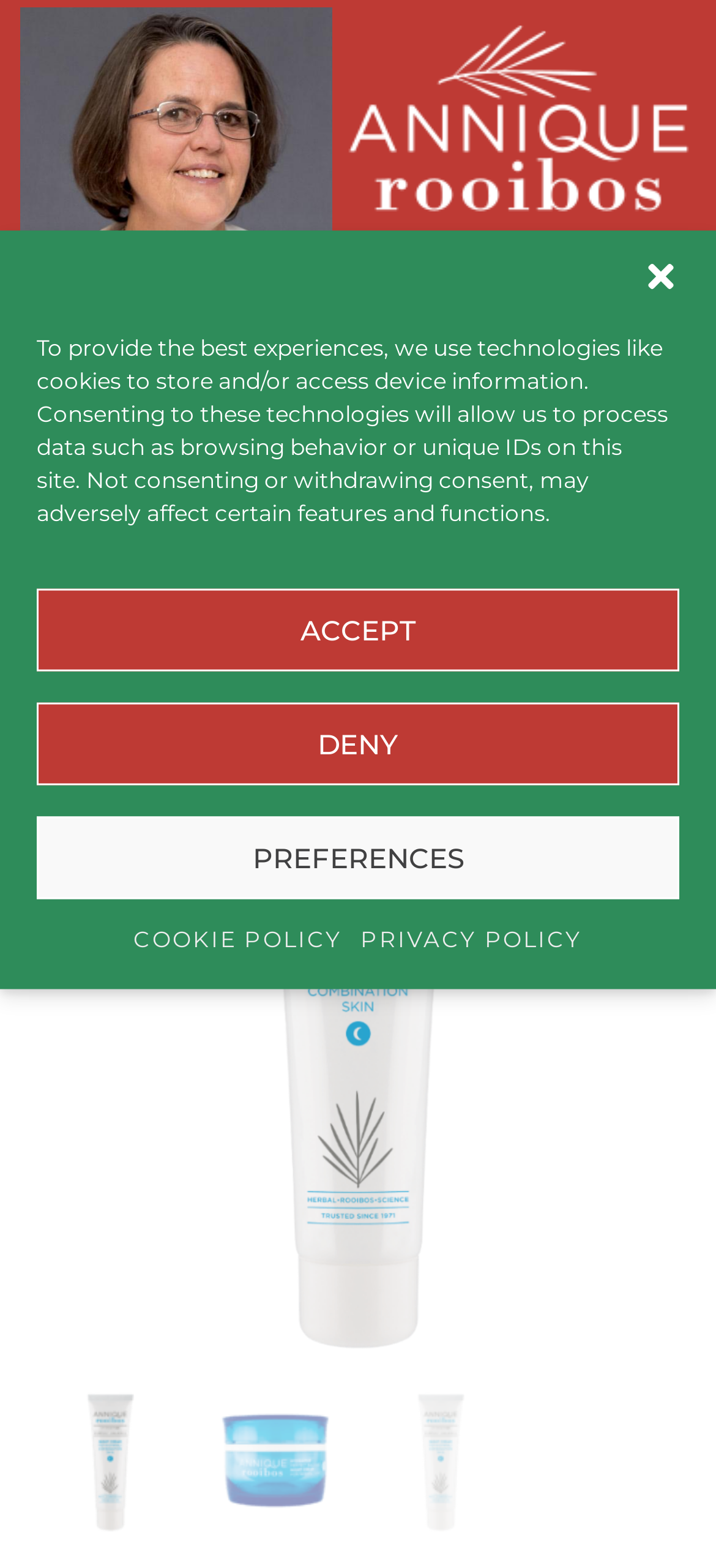Locate the primary headline on the webpage and provide its text.

Hydrafine Night Cream